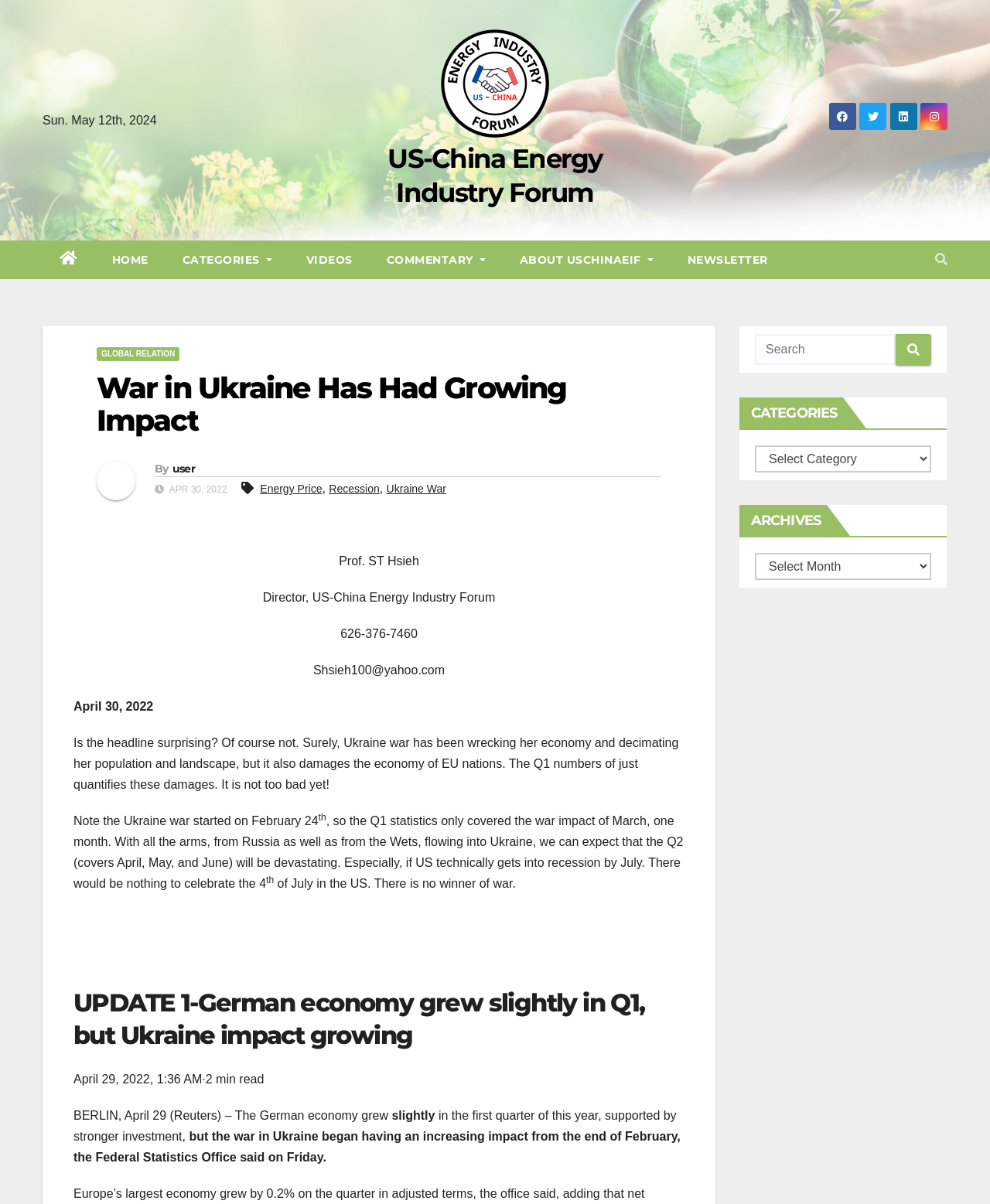Provide the bounding box coordinates of the HTML element this sentence describes: "Justice, Equity, & Inclusion". The bounding box coordinates consist of four float numbers between 0 and 1, i.e., [left, top, right, bottom].

None